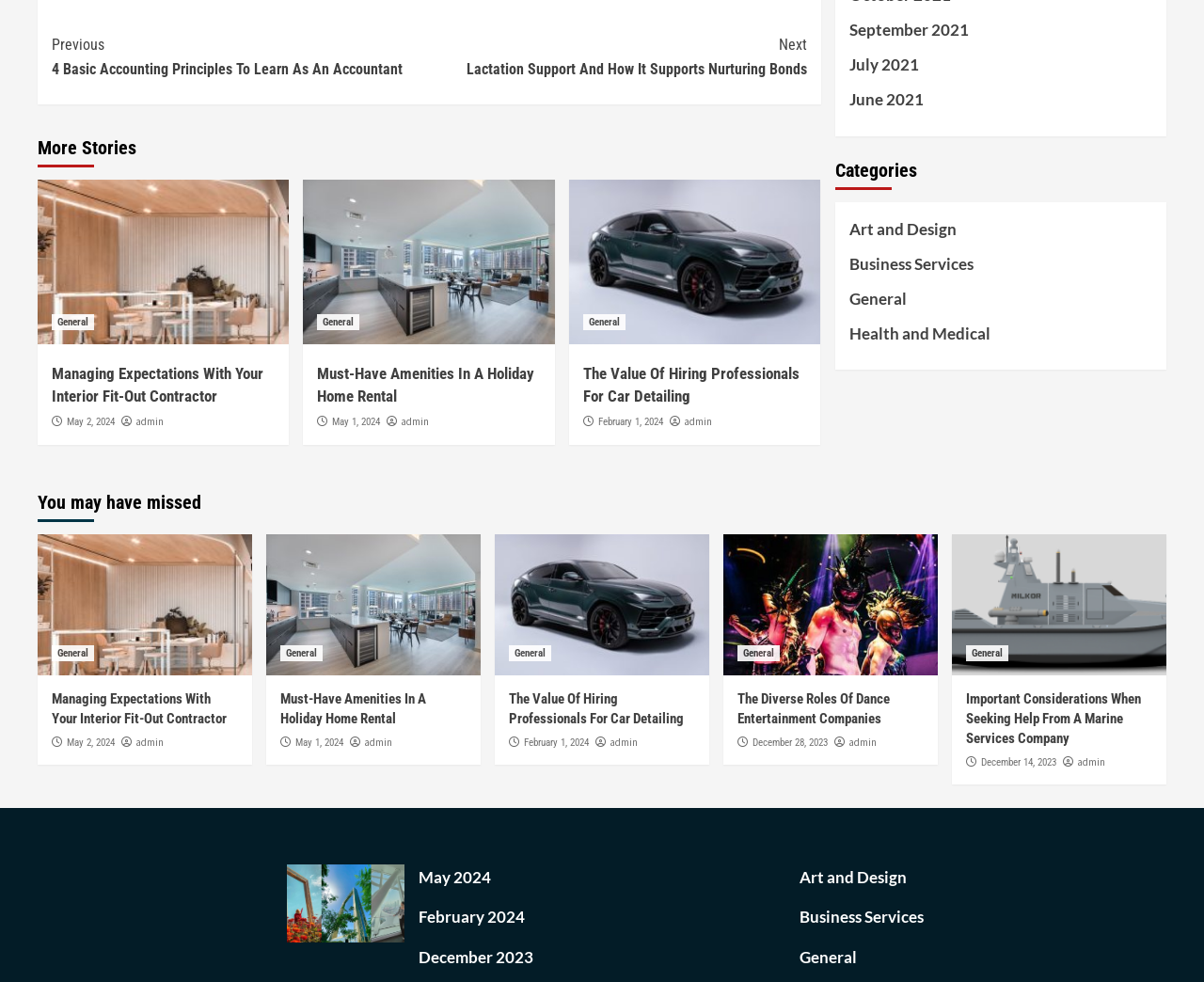Please answer the following question using a single word or phrase: 
What is the author of the first article?

admin